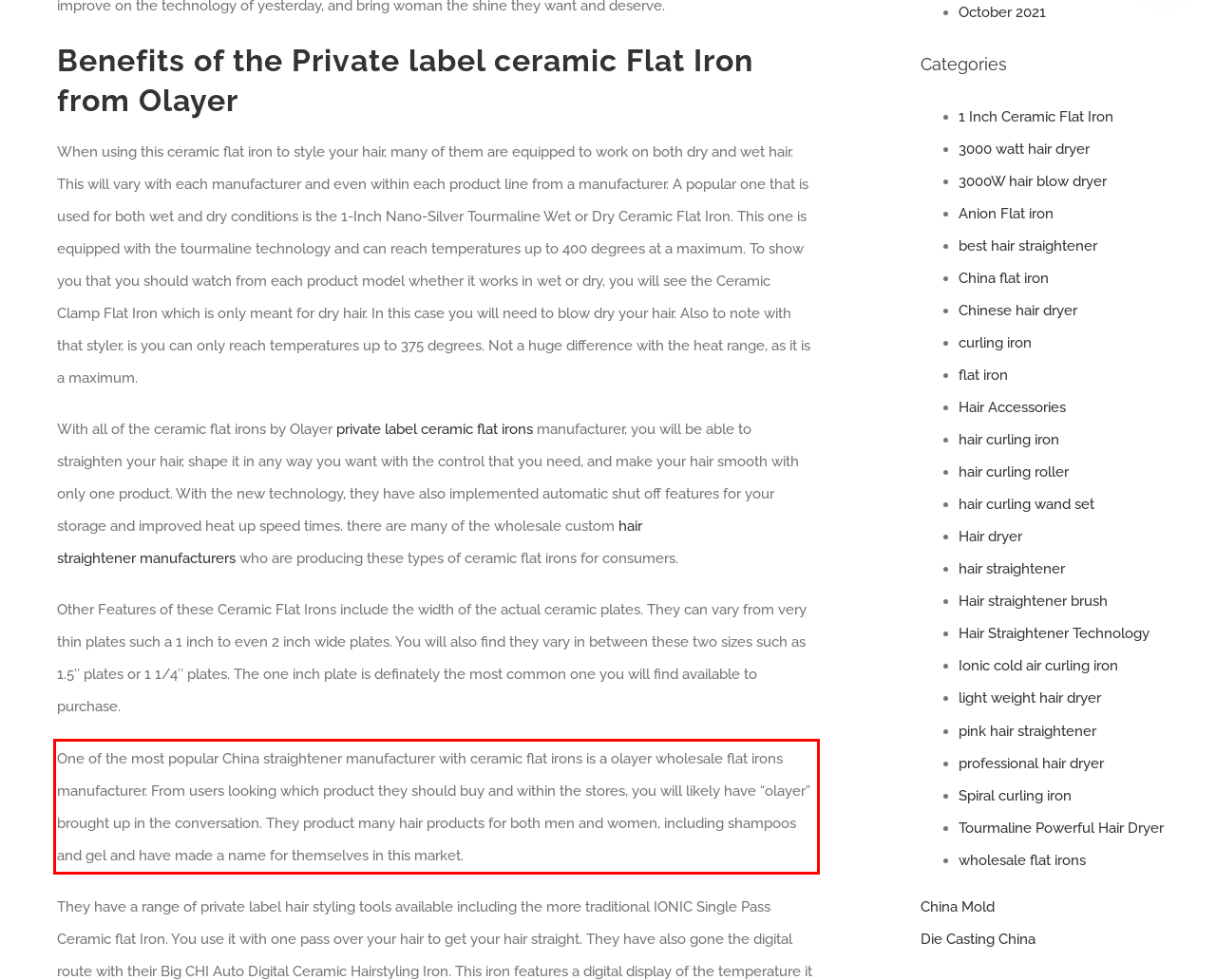From the given screenshot of a webpage, identify the red bounding box and extract the text content within it.

One of the most popular China straightener manufacturer with ceramic flat irons is a olayer wholesale flat irons manufacturer. From users looking which product they should buy and within the stores, you will likely have “olayer” brought up in the conversation. They product many hair products for both men and women, including shampoos and gel and have made a name for themselves in this market.